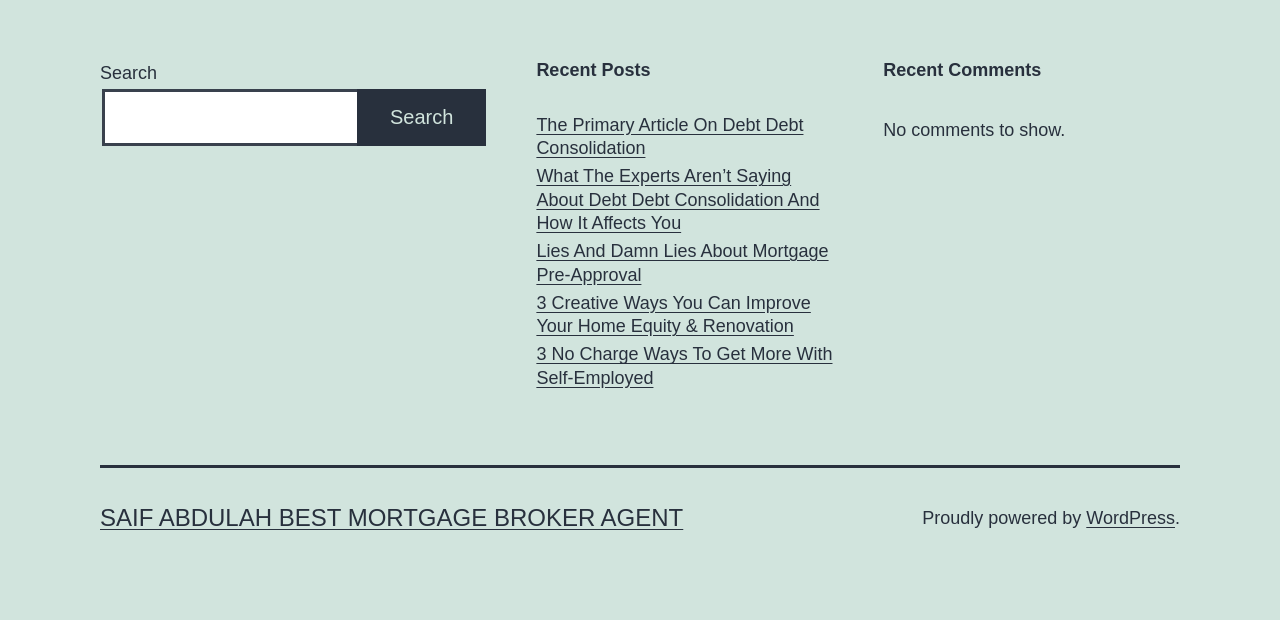Please locate the bounding box coordinates of the element that needs to be clicked to achieve the following instruction: "click on SAIF ABDULAH BEST MORTGAGE BROKER AGENT". The coordinates should be four float numbers between 0 and 1, i.e., [left, top, right, bottom].

[0.078, 0.813, 0.534, 0.856]